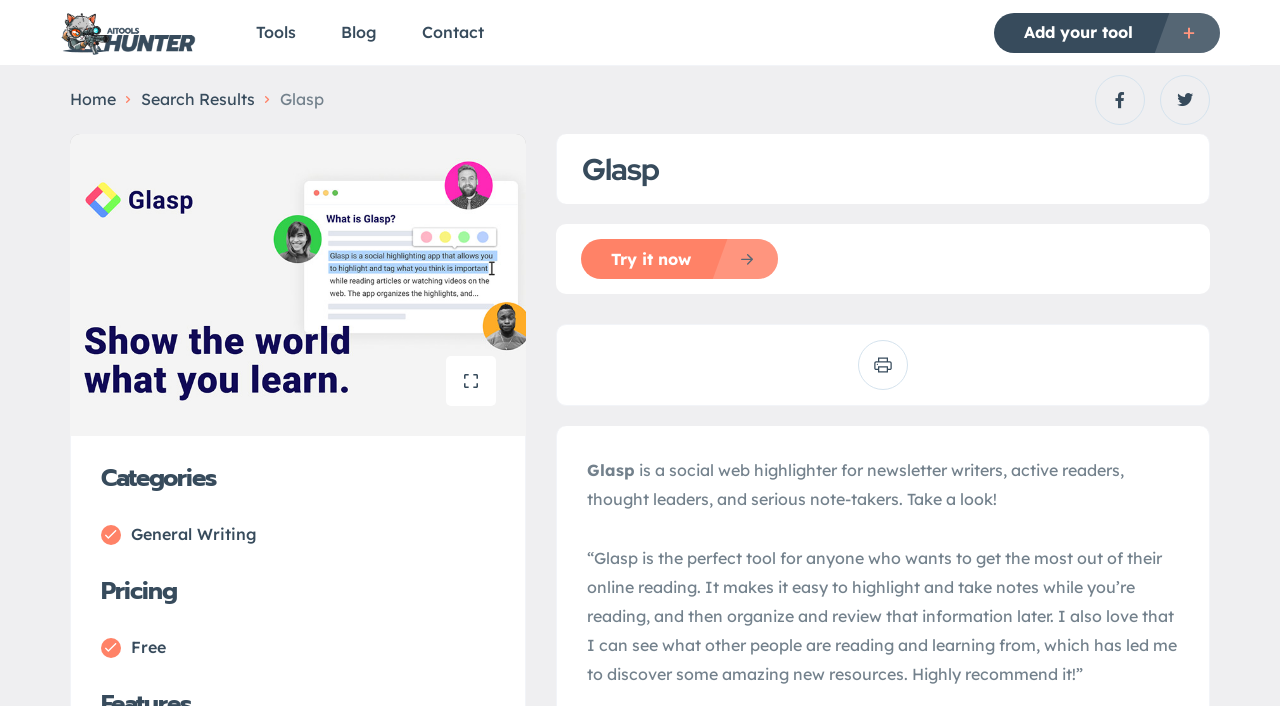Given the description "Print", provide the bounding box coordinates of the corresponding UI element.

[0.67, 0.482, 0.709, 0.552]